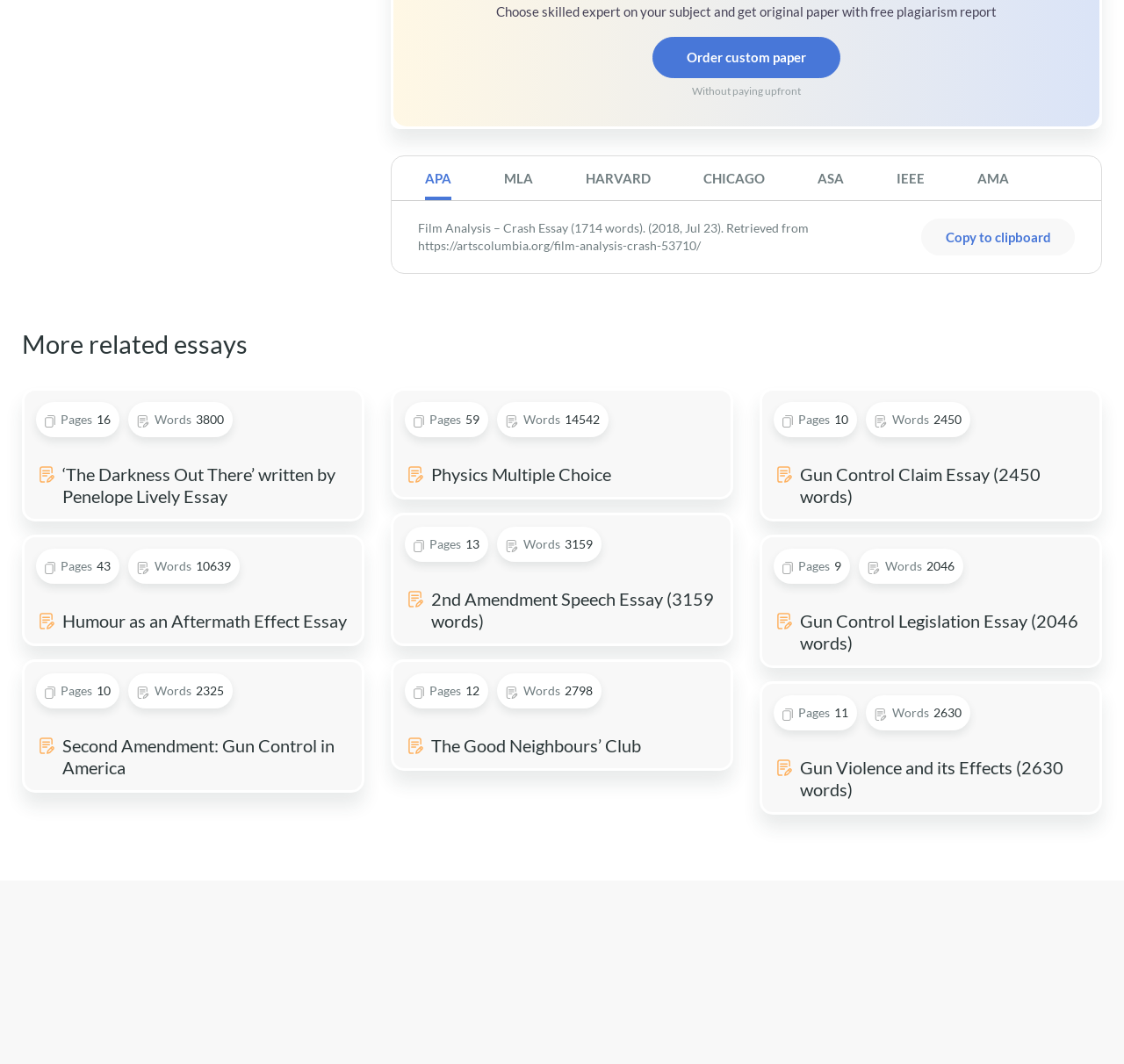Please find and report the bounding box coordinates of the element to click in order to perform the following action: "Copy the essay title to clipboard". The coordinates should be expressed as four float numbers between 0 and 1, in the format [left, top, right, bottom].

[0.82, 0.206, 0.956, 0.24]